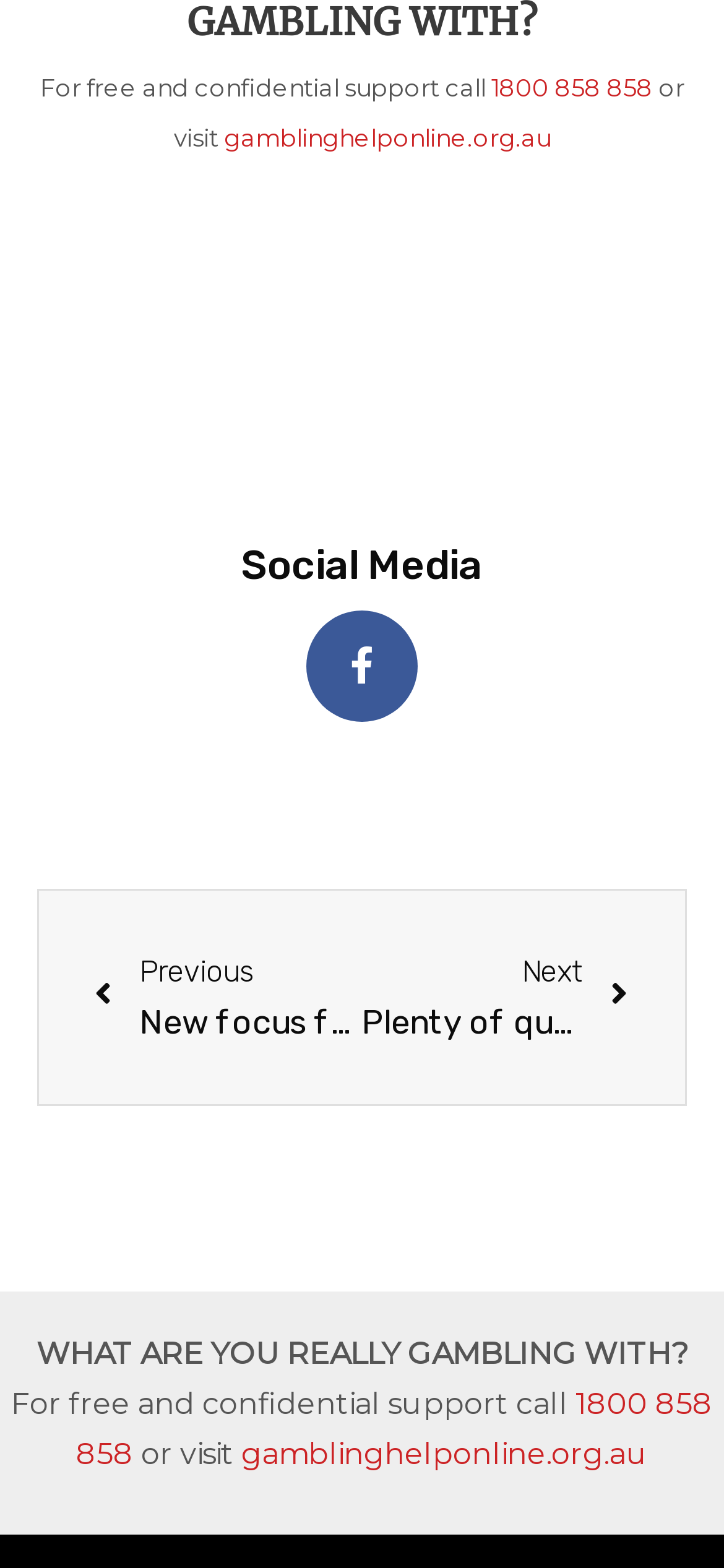What is the theme of the webpage?
Answer the question with as much detail as you can, using the image as a reference.

I inferred the theme of the webpage by looking at the static text elements, which mention 'gambling' and 'WHAT ARE YOU REALLY GAMBLING WITH?', indicating that the webpage is related to gambling.